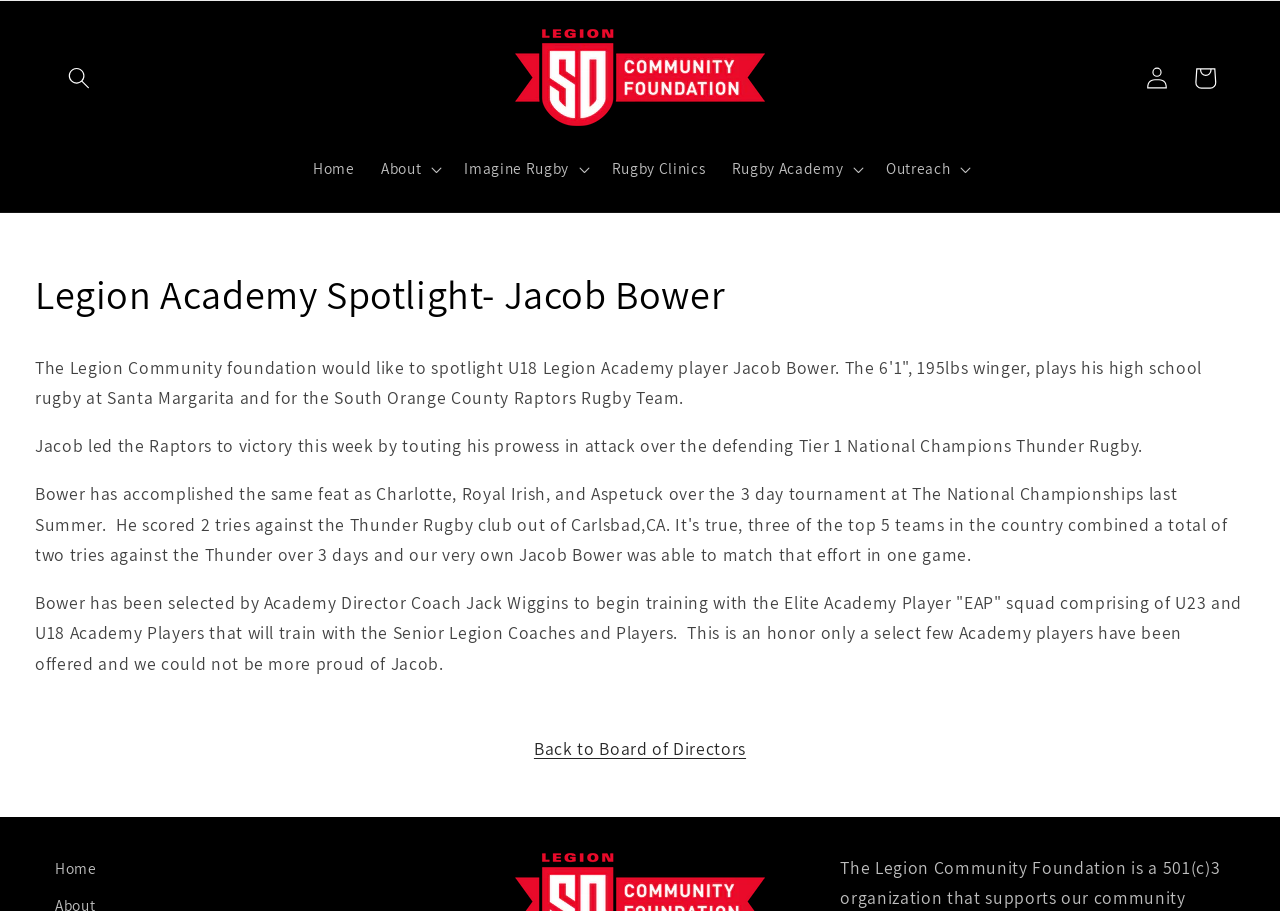Please predict the bounding box coordinates of the element's region where a click is necessary to complete the following instruction: "Search". The coordinates should be represented by four float numbers between 0 and 1, i.e., [left, top, right, bottom].

[0.043, 0.059, 0.081, 0.112]